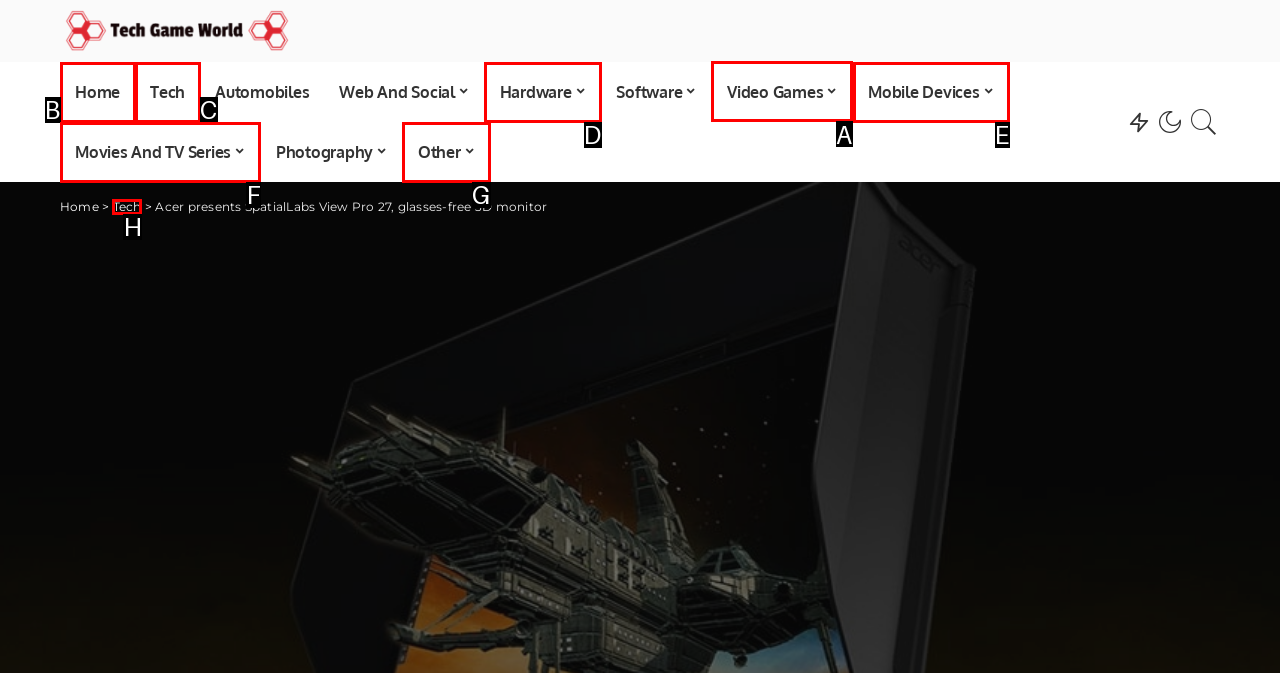Given the task: check video games news, tell me which HTML element to click on.
Answer with the letter of the correct option from the given choices.

A